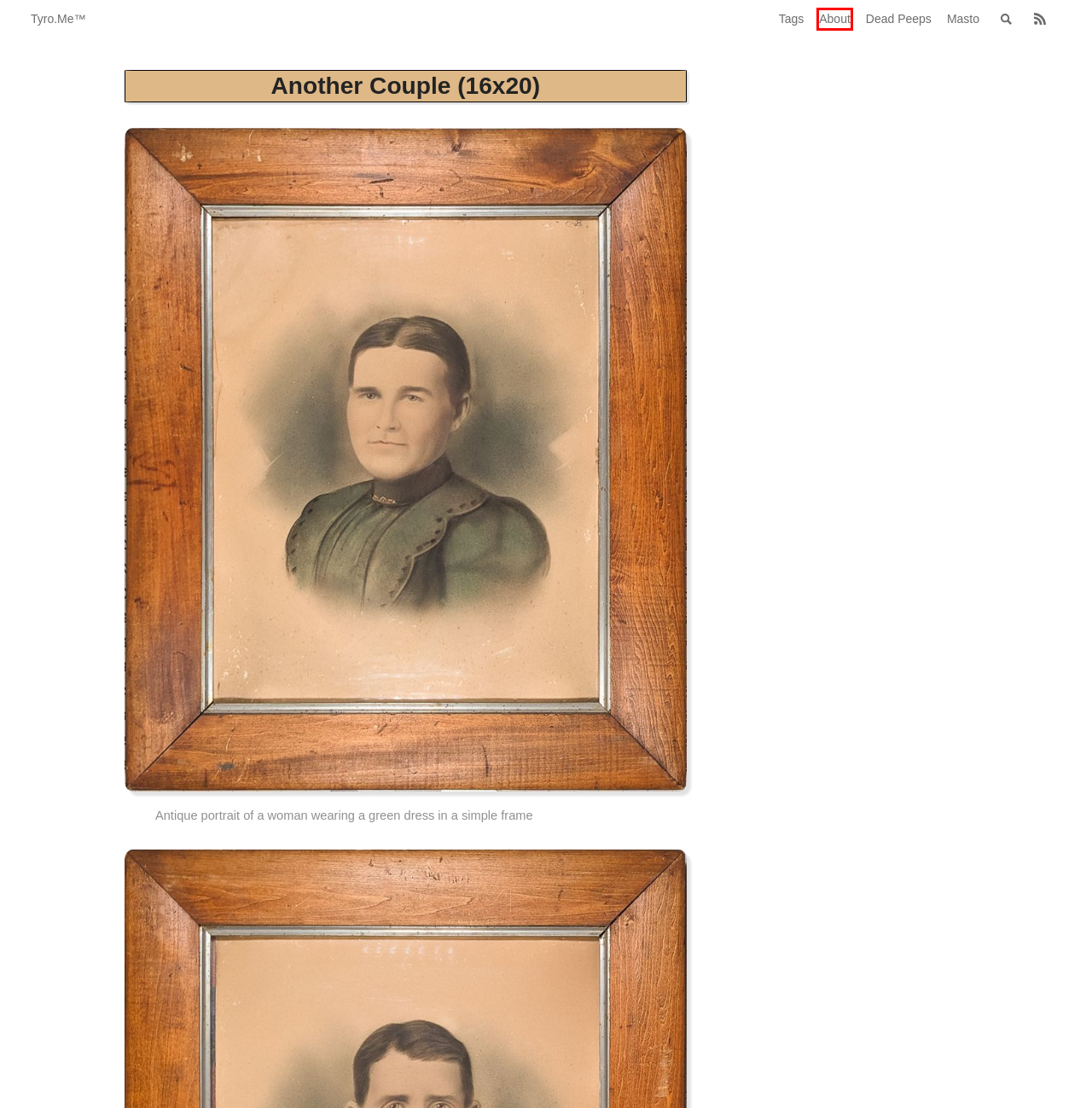Look at the screenshot of a webpage with a red bounding box and select the webpage description that best corresponds to the new page after clicking the element in the red box. Here are the options:
A. Elkhorn Antique Flea Market -
B. About - Tyro.Me™
C. A 19th century British compo frame: a flexibly traditional approach to conservation | The Frame Blog
D. Archives - Tyro.Me™
E. 16 oz. Regular Kotton Klenser™ Cleaner
F. CrayonPortrait - Tyro.Me™
G. Photography - Tyro.Me™
H. Alice & Elizabeth 16x20 - Tyro.Me™

B